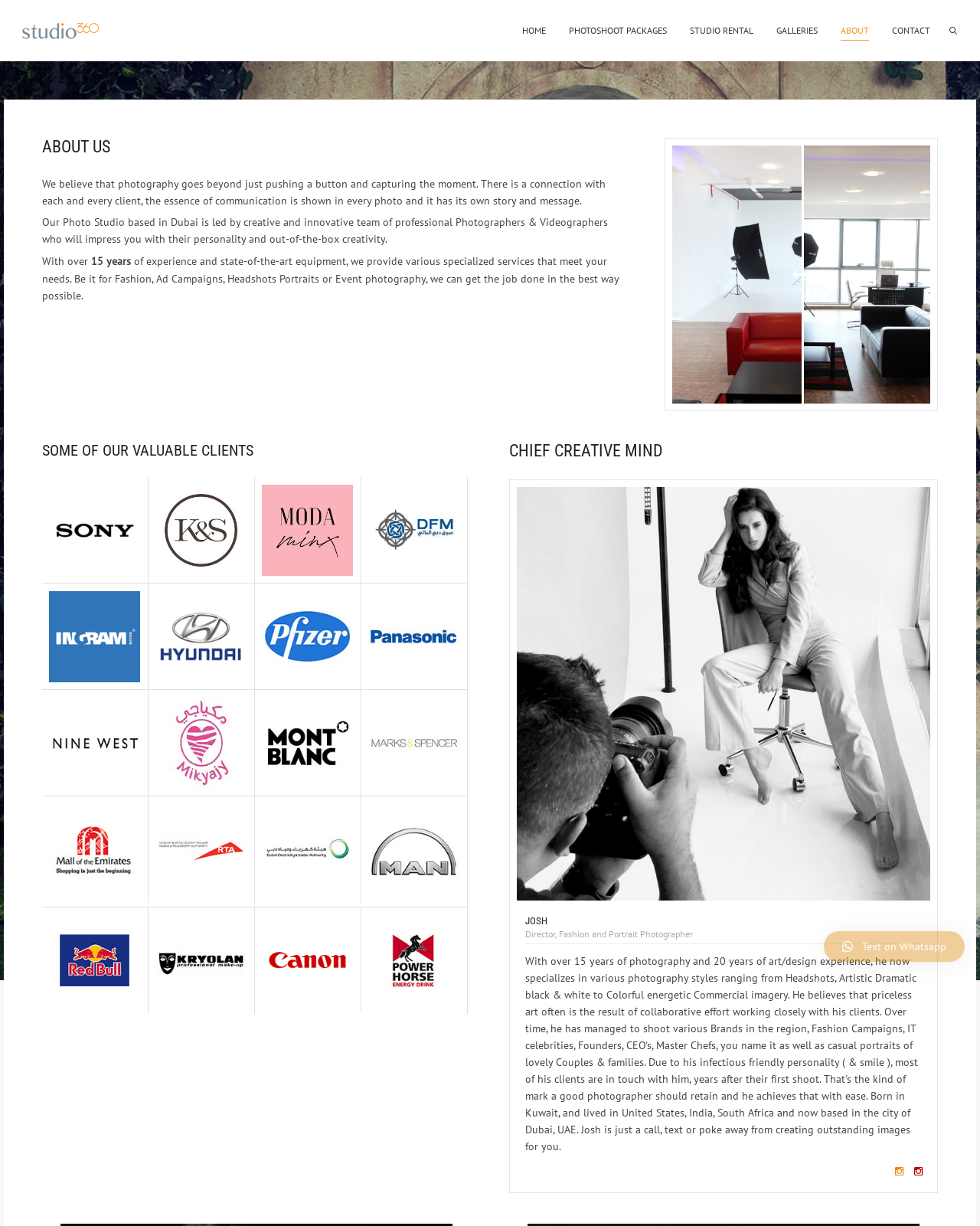Determine the bounding box coordinates for the HTML element described here: "Studio Rental".

[0.704, 0.008, 0.769, 0.042]